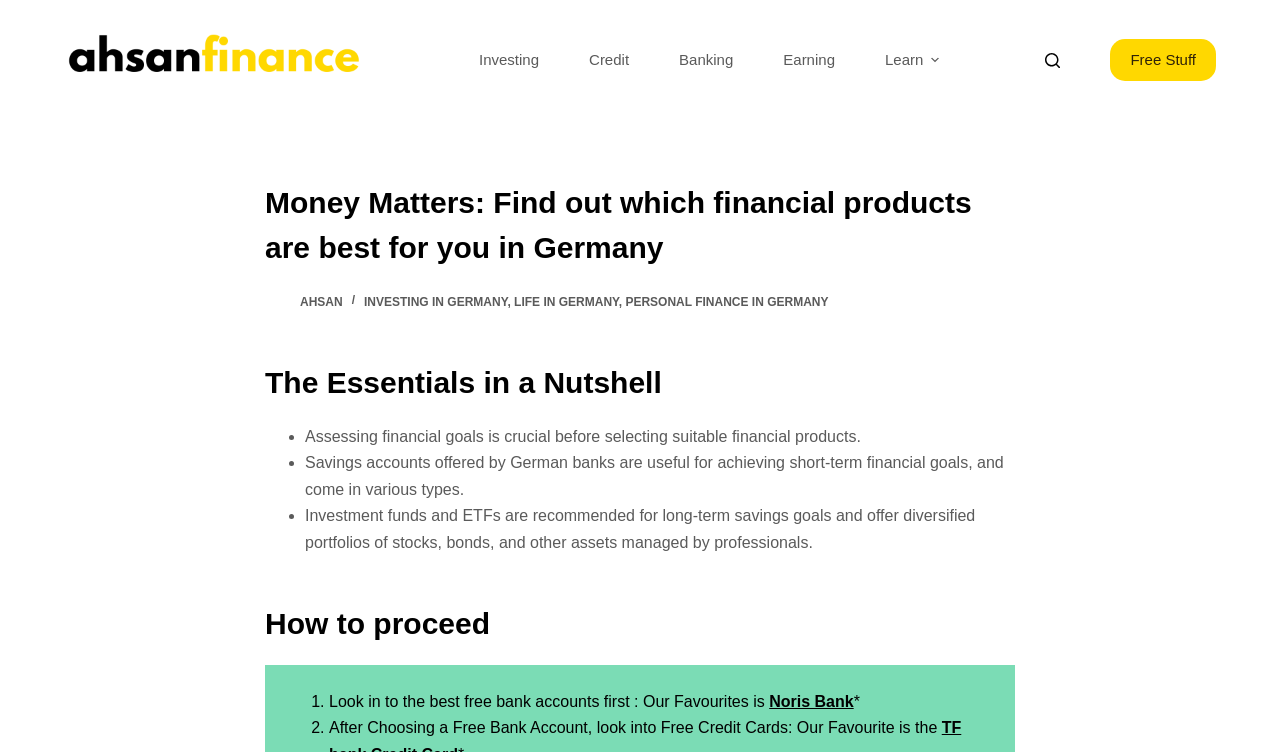Carefully observe the image and respond to the question with a detailed answer:
What is the first step in selecting financial products?

The webpage suggests that the first step in selecting financial products is to assess financial goals. This is stated in the section 'The Essentials in a Nutshell' where it says 'Assessing financial goals is crucial before selecting suitable financial products.'